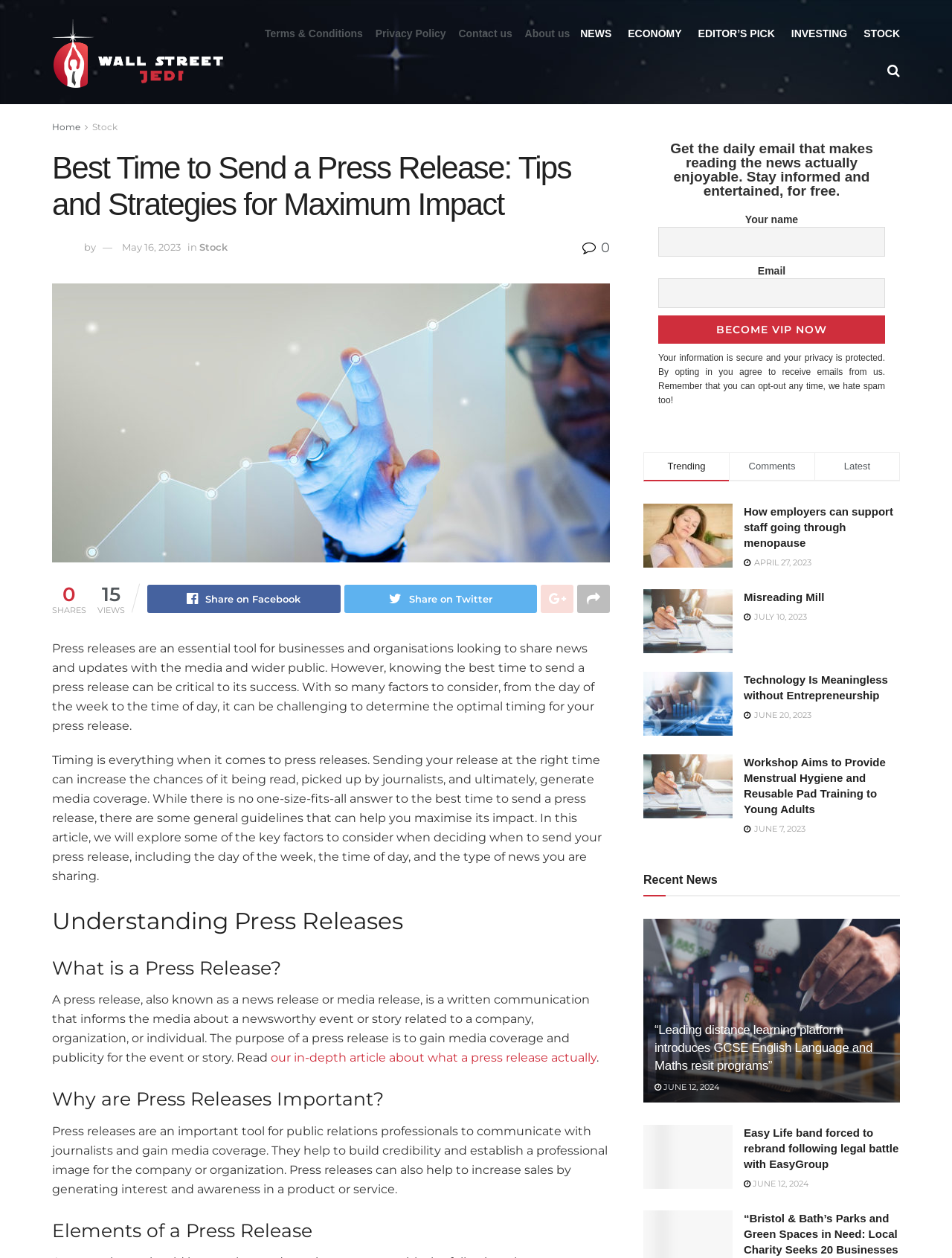Articulate a detailed summary of the webpage's content and design.

This webpage is about press releases and their importance in sharing news and updates with the media and the public. At the top, there is a navigation bar with links to "NEWS", "ECONOMY", "EDITOR'S PICK", "INVESTING", and "STOCK". Below the navigation bar, there is a heading that reads "Best Time to Send a Press Release: Tips and Strategies for Maximum Impact". 

To the left of the heading, there is a link to "Home" and "Stock". Below the heading, there is a brief description of the article, followed by a link to "May 16, 2023" and another link to "Stock". There are also social media sharing buttons, including Facebook, Twitter, and LinkedIn.

The main content of the webpage is divided into sections, including "Understanding Press Releases", "What is a Press Release?", "Why are Press Releases Important?", and "Elements of a Press Release". Each section has a heading and a brief description or explanation.

On the right side of the webpage, there is a section that allows users to sign up for a daily email newsletter. Below this section, there are links to trending articles, comments, and latest news.

The webpage also features a section called "Recent News", which displays a list of news articles with headings, images, and dates. Each article has a link to read more.